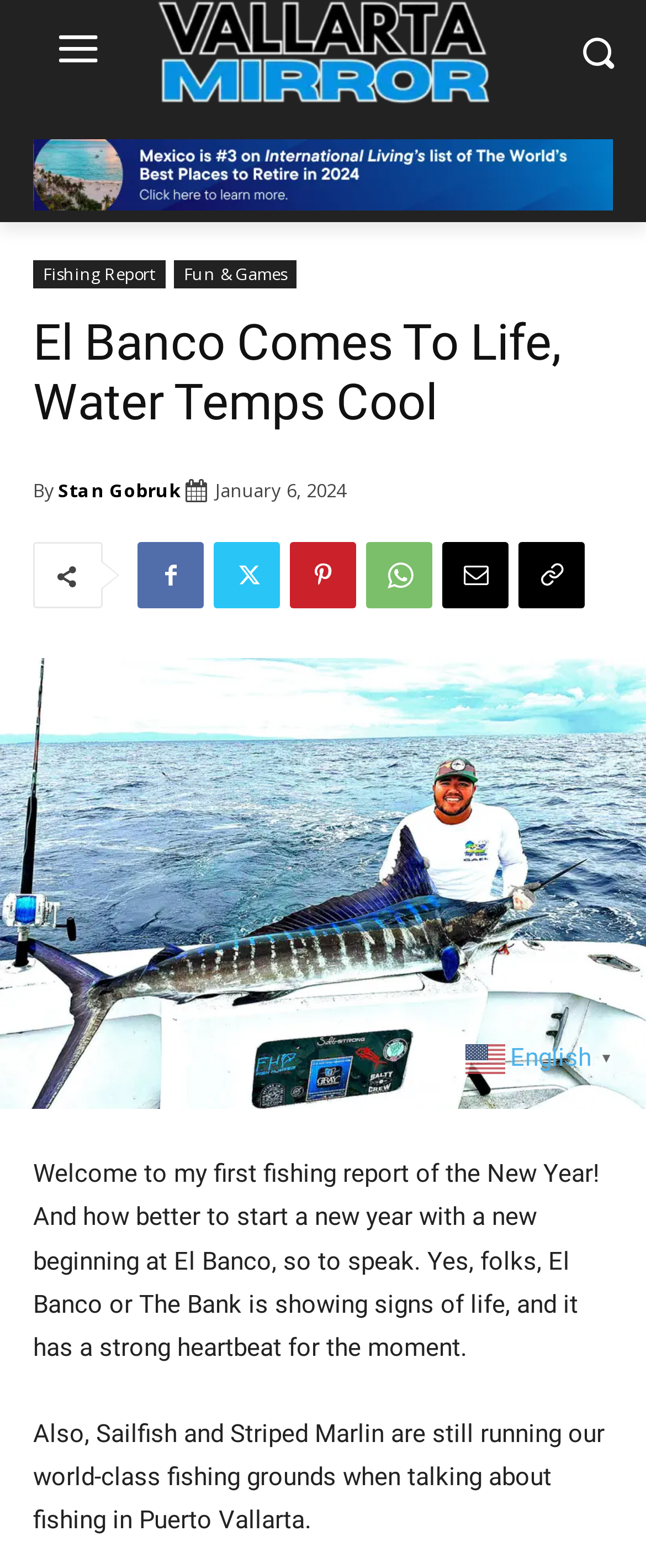Answer the following inquiry with a single word or phrase:
What is the topic of the article?

Fishing